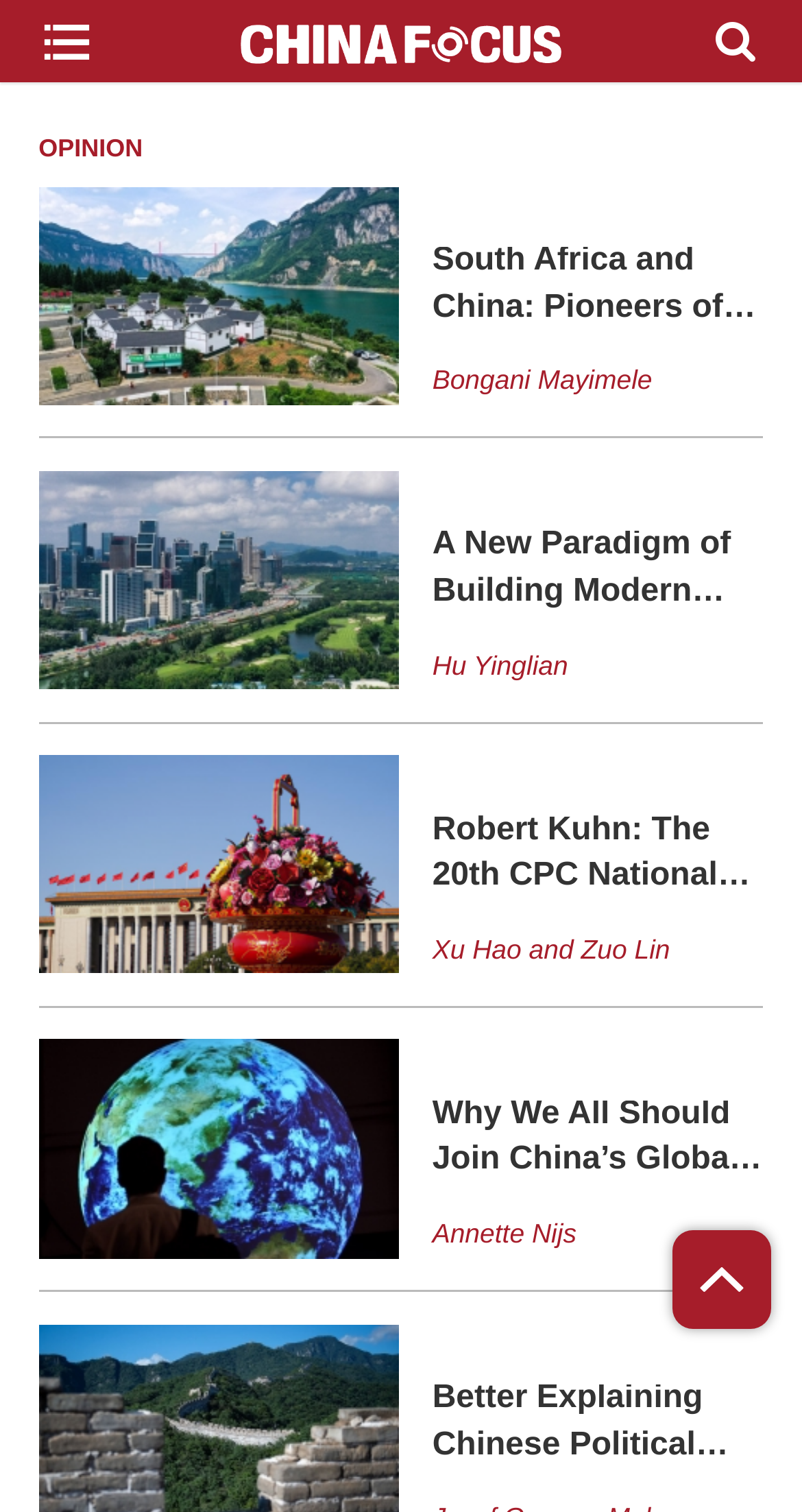Please determine the bounding box coordinates of the element's region to click for the following instruction: "View the image related to the article 'A New Paradigm of Building Modern Society'".

[0.048, 0.312, 0.498, 0.456]